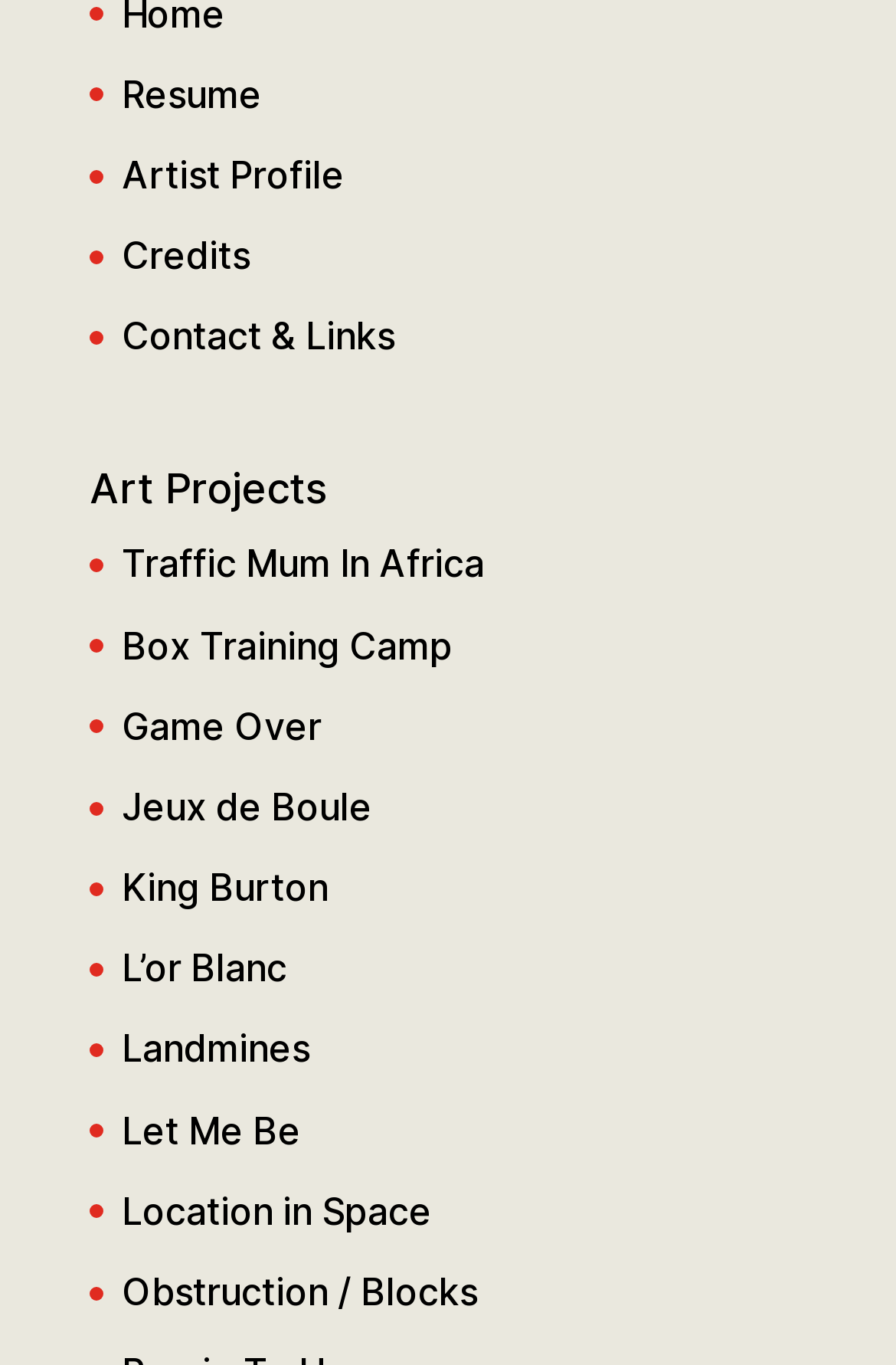Indicate the bounding box coordinates of the element that needs to be clicked to satisfy the following instruction: "go to jeux de boule". The coordinates should be four float numbers between 0 and 1, i.e., [left, top, right, bottom].

[0.136, 0.574, 0.415, 0.608]